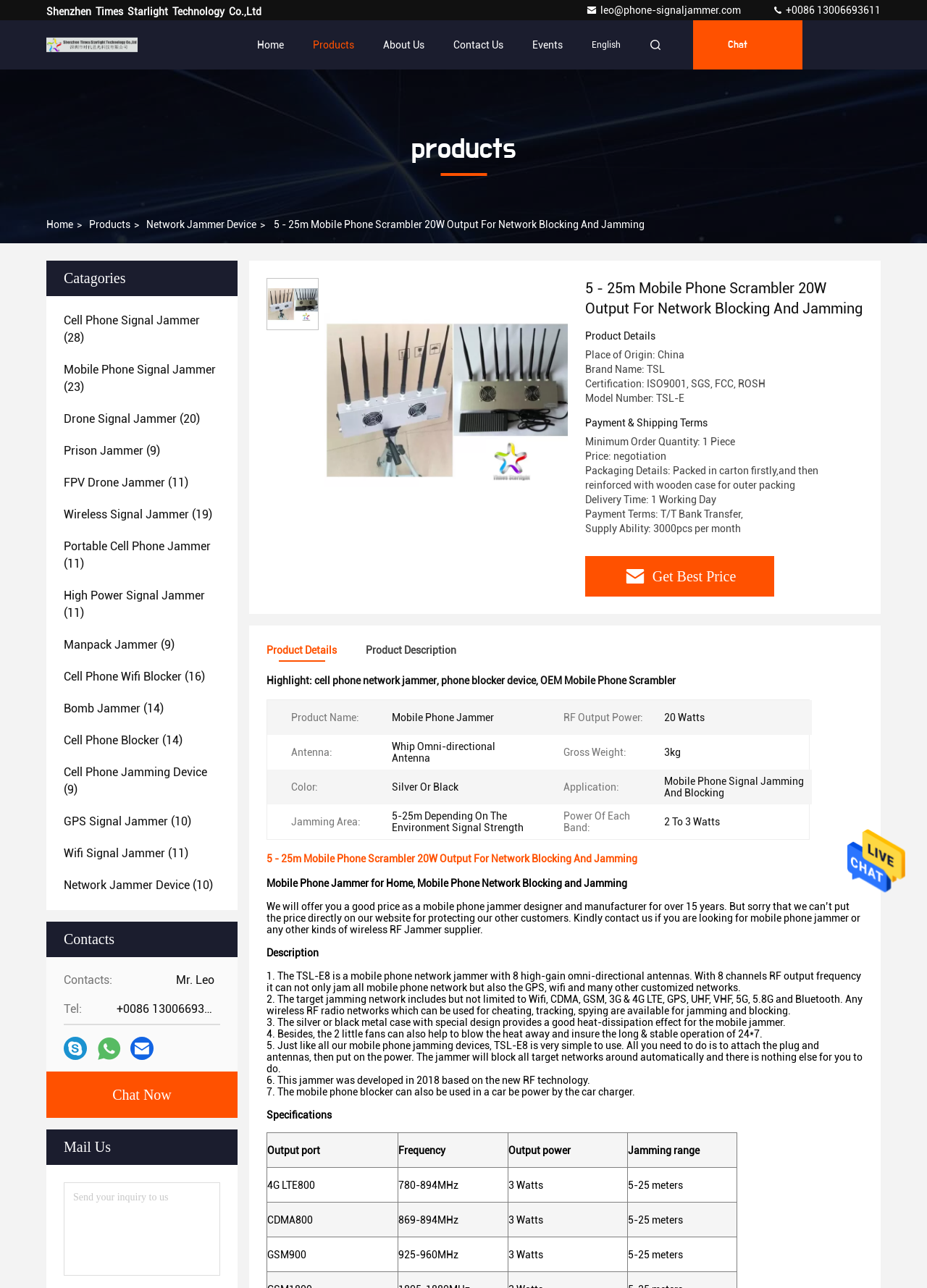Please determine the bounding box coordinates for the element that should be clicked to follow these instructions: "Click Network Jammer Device".

[0.158, 0.17, 0.277, 0.179]